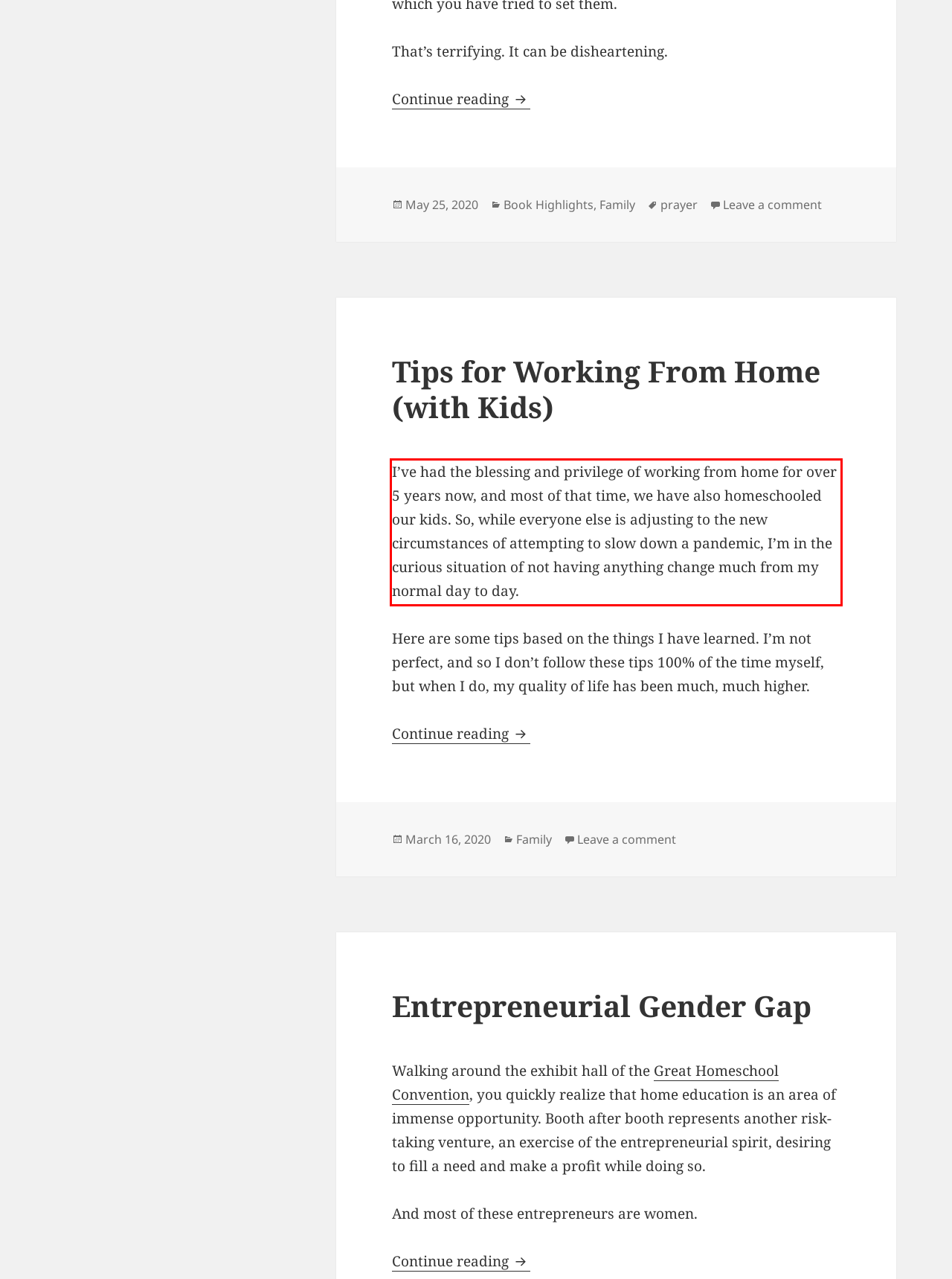Within the screenshot of the webpage, locate the red bounding box and use OCR to identify and provide the text content inside it.

I’ve had the blessing and privilege of working from home for over 5 years now, and most of that time, we have also homeschooled our kids. So, while everyone else is adjusting to the new circumstances of attempting to slow down a pandemic, I’m in the curious situation of not having anything change much from my normal day to day.